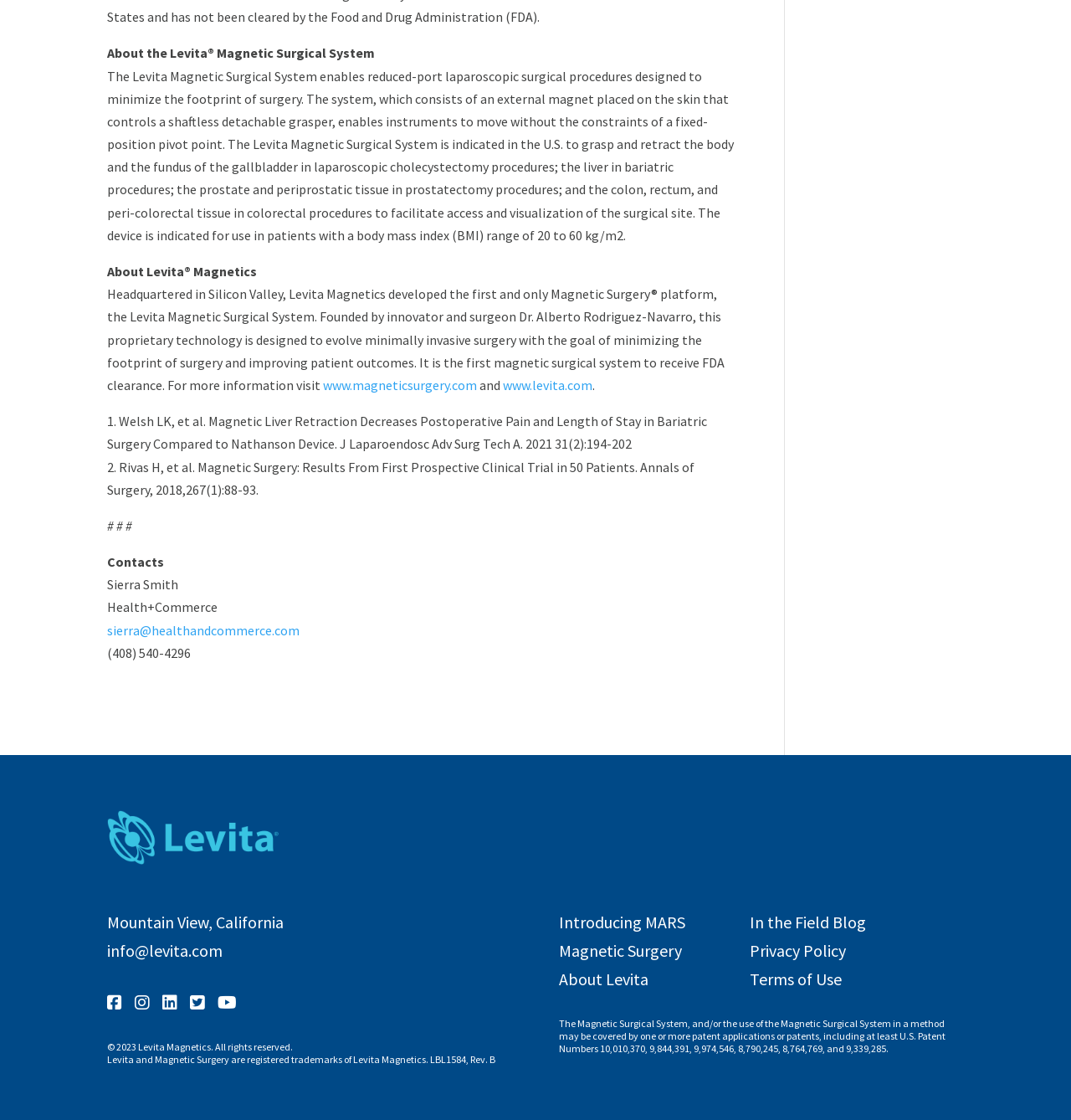Find the bounding box coordinates of the element you need to click on to perform this action: 'View the company's address'. The coordinates should be represented by four float values between 0 and 1, in the format [left, top, right, bottom].

[0.1, 0.814, 0.265, 0.832]